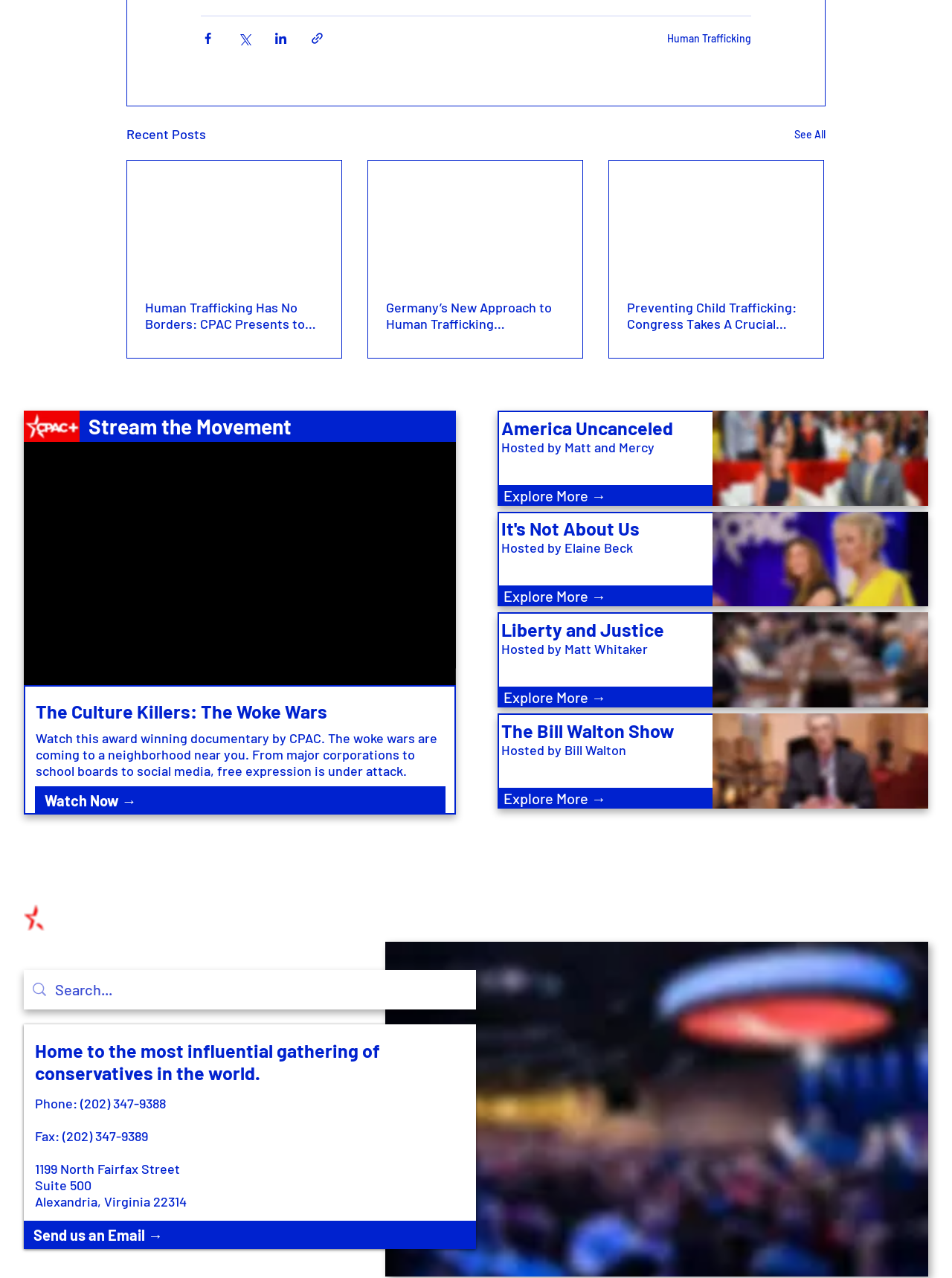What is the topic of the article with the title 'Human Trafficking Has No Borders: CPAC Presents to Delaware Leaders on the Fight to End Modern Day Slavery in Local Communities'?
Please respond to the question with a detailed and well-explained answer.

I found the article with the title 'Human Trafficking Has No Borders: CPAC Presents to Delaware Leaders on the Fight to End Modern Day Slavery in Local Communities' and determined that the topic of this article is Human Trafficking.